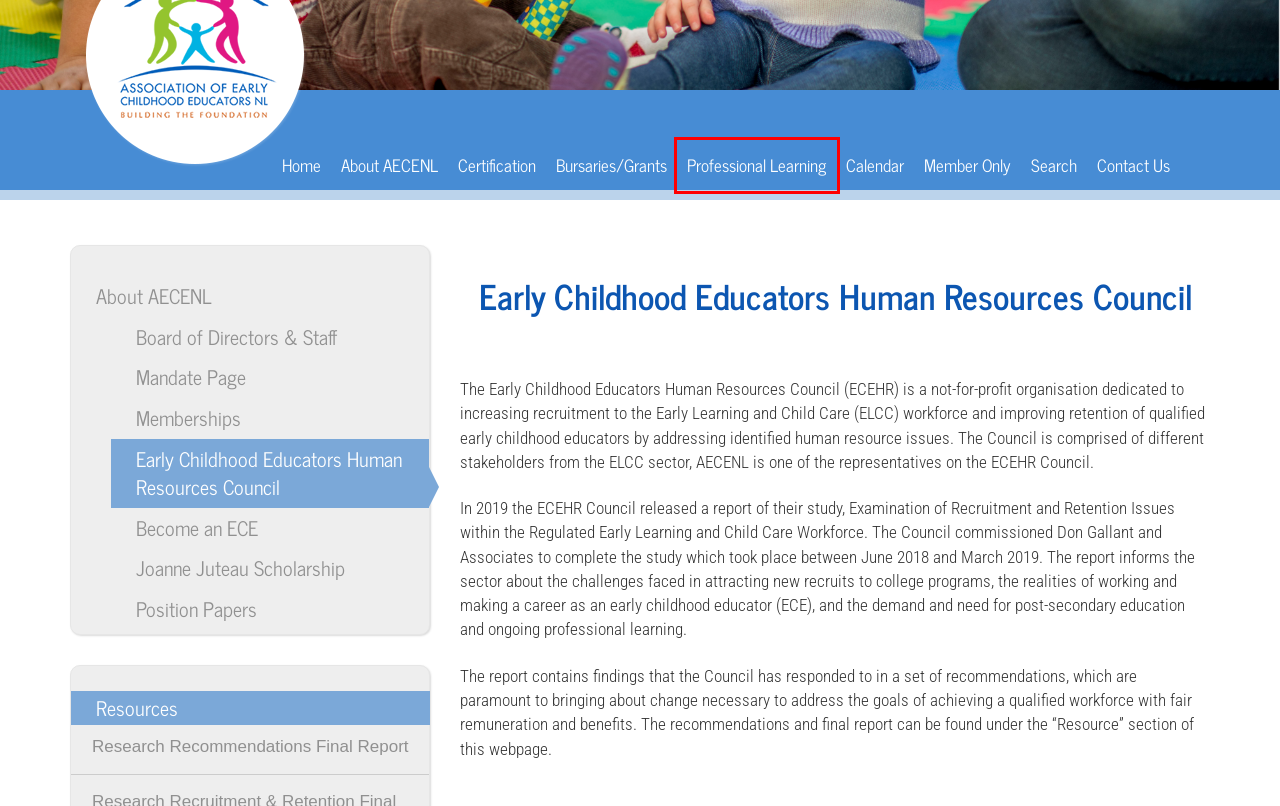Examine the screenshot of a webpage featuring a red bounding box and identify the best matching webpage description for the new page that results from clicking the element within the box. Here are the options:
A. Search :: concrete5
B. Board of Directors & Staff :: concrete5
C. Certification :: concrete5
D. Home :: concrete5
E. Become an ECE :: concrete5
F. About AECENL :: concrete5
G. Professional Learning :: concrete5
H. Joanne Juteau Scholarship :: concrete5

G